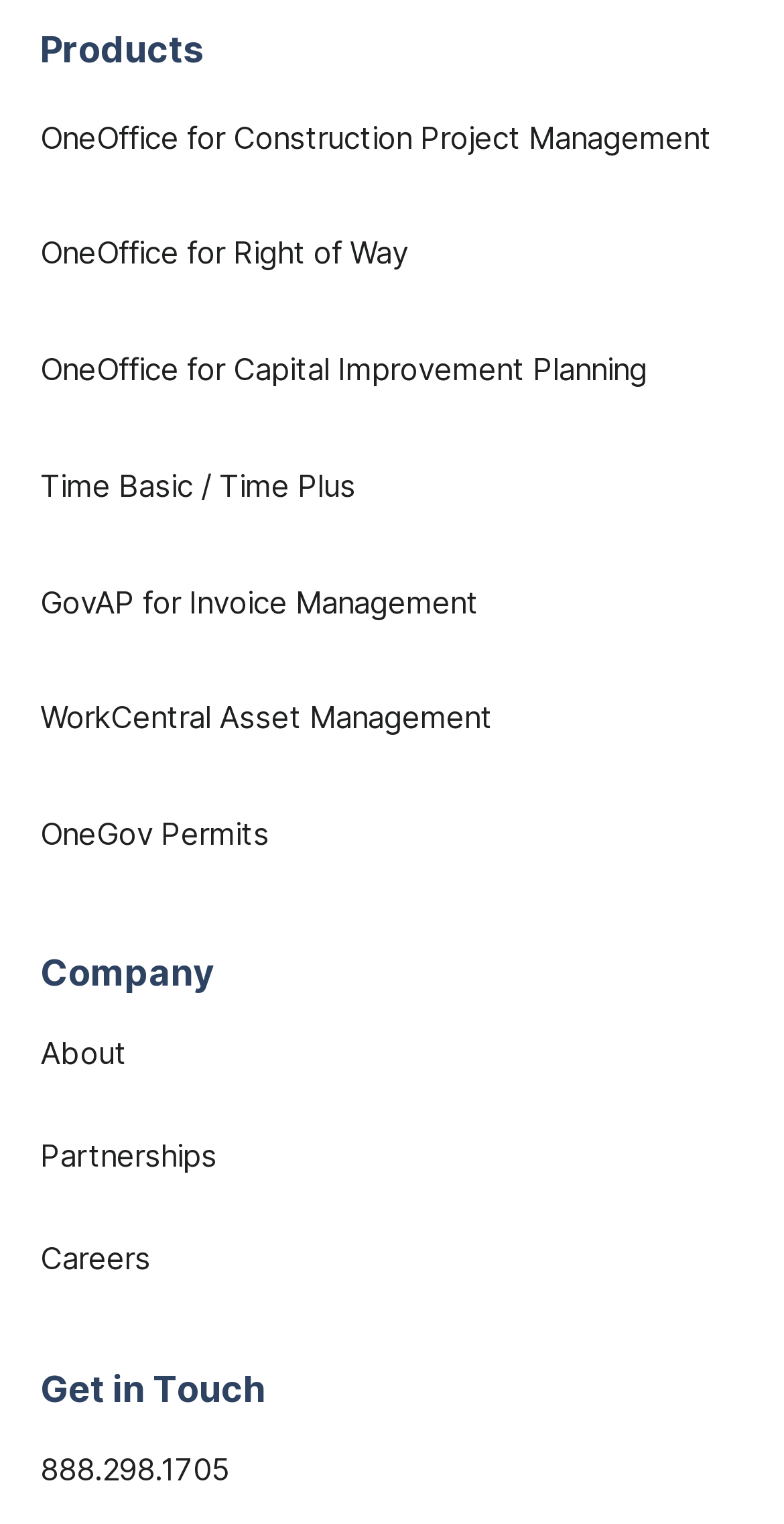Provide a one-word or one-phrase answer to the question:
How many headings are there on the webpage?

3